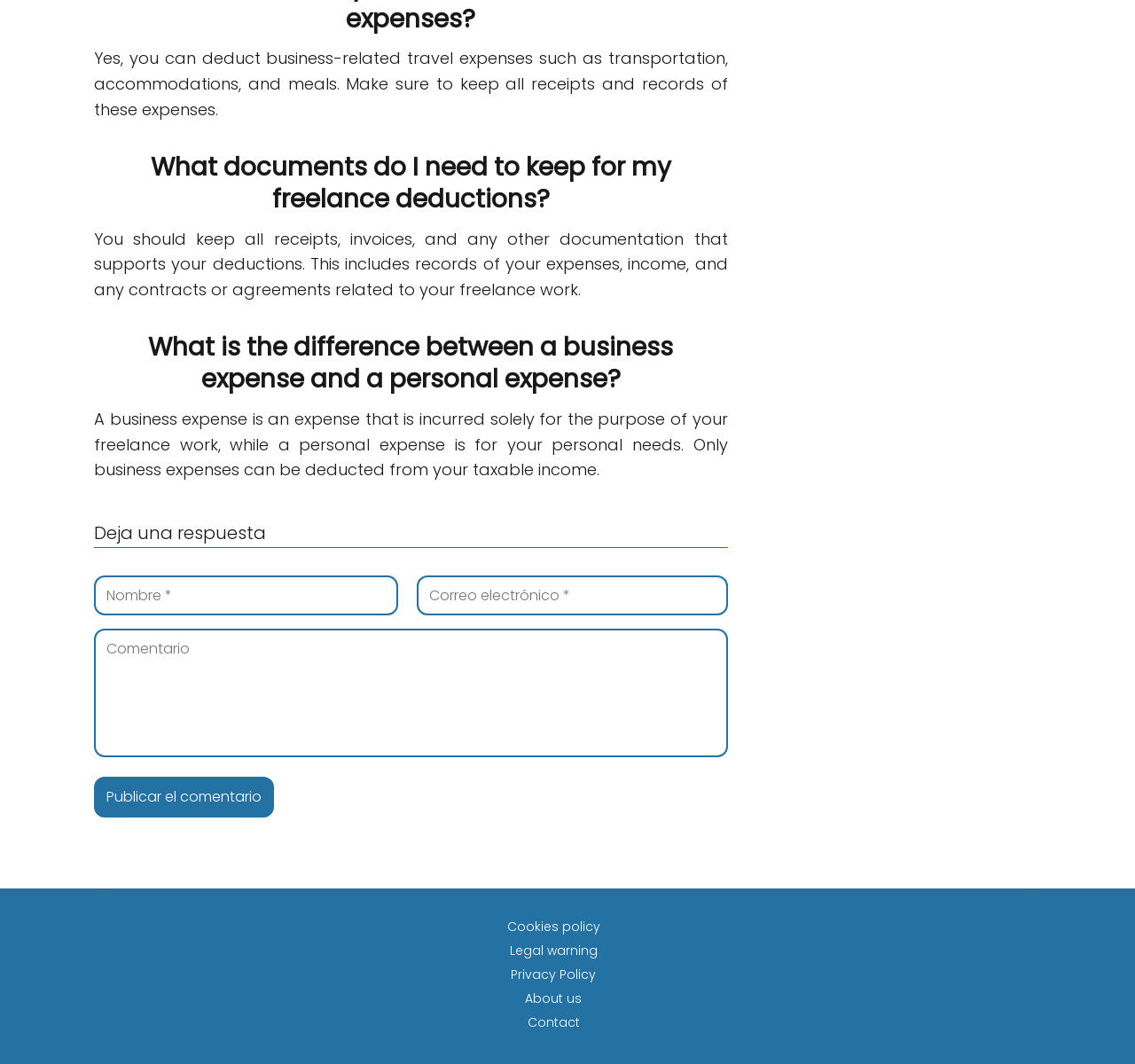Determine the bounding box coordinates of the section to be clicked to follow the instruction: "Submit the comment". The coordinates should be given as four float numbers between 0 and 1, formatted as [left, top, right, bottom].

[0.083, 0.73, 0.241, 0.768]